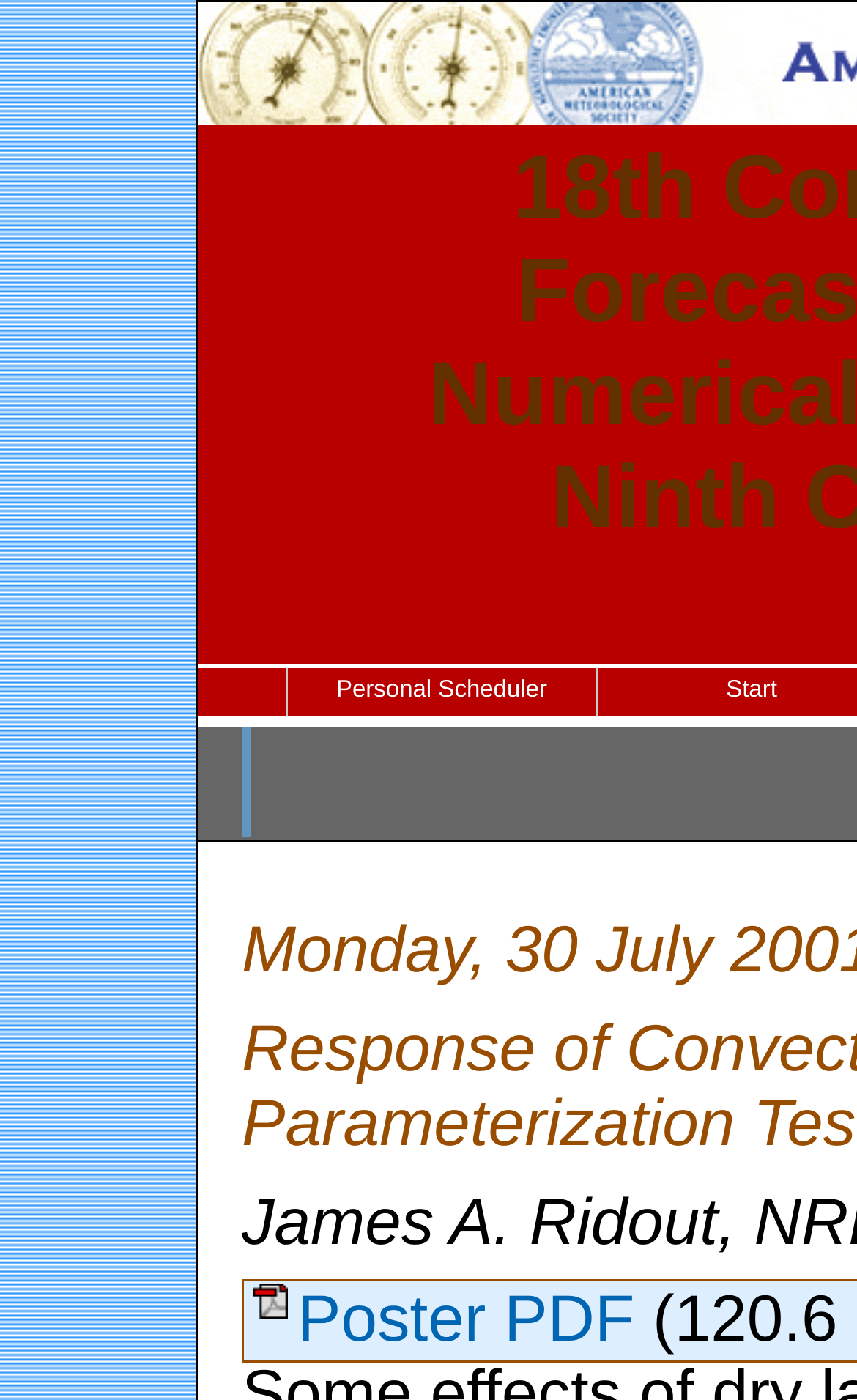Determine the bounding box for the described UI element: "Championship tightens at The Bend!".

None